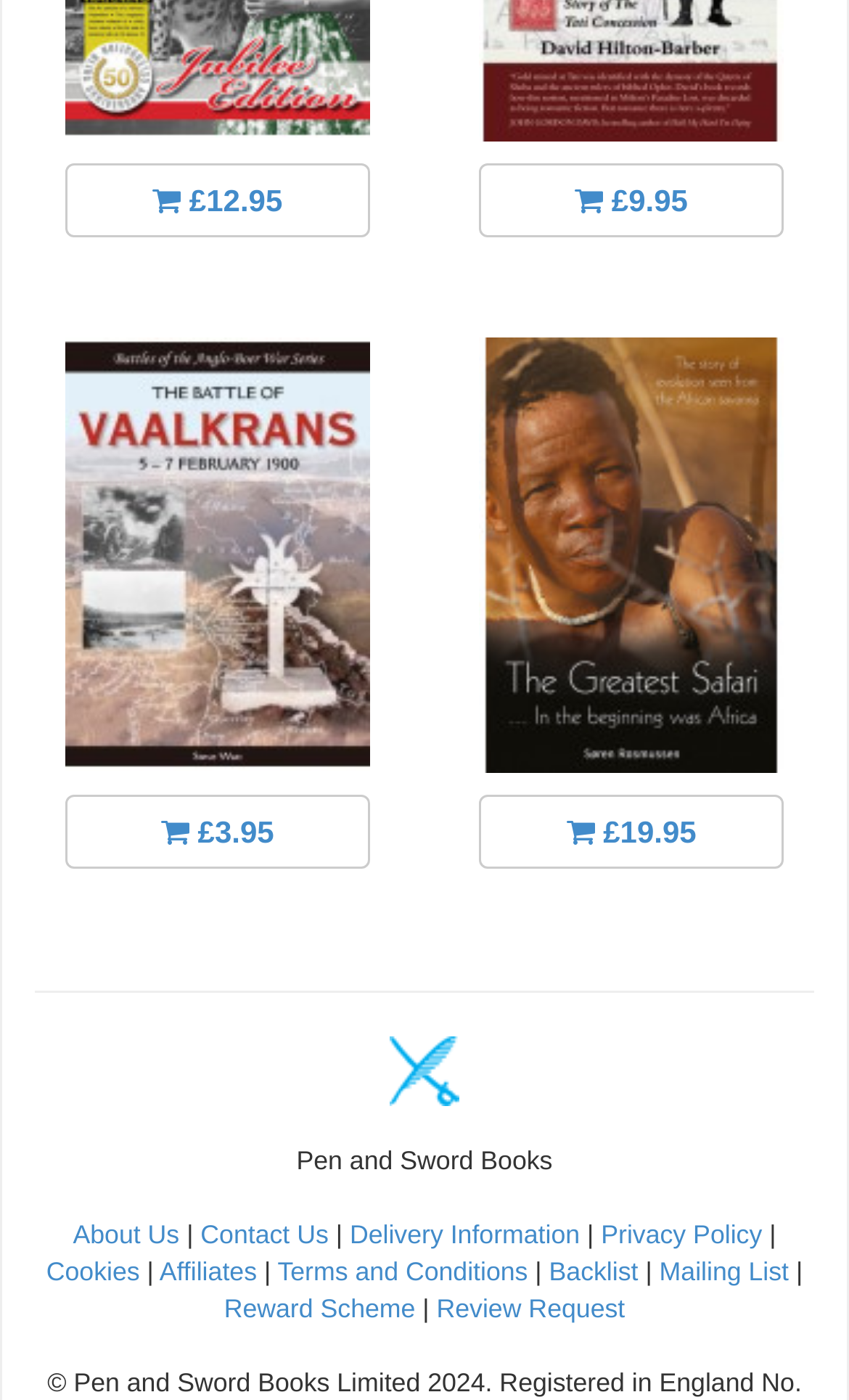Find the bounding box coordinates for the area you need to click to carry out the instruction: "View book priced £9.95". The coordinates should be four float numbers between 0 and 1, indicated as [left, top, right, bottom].

[0.564, 0.117, 0.923, 0.17]